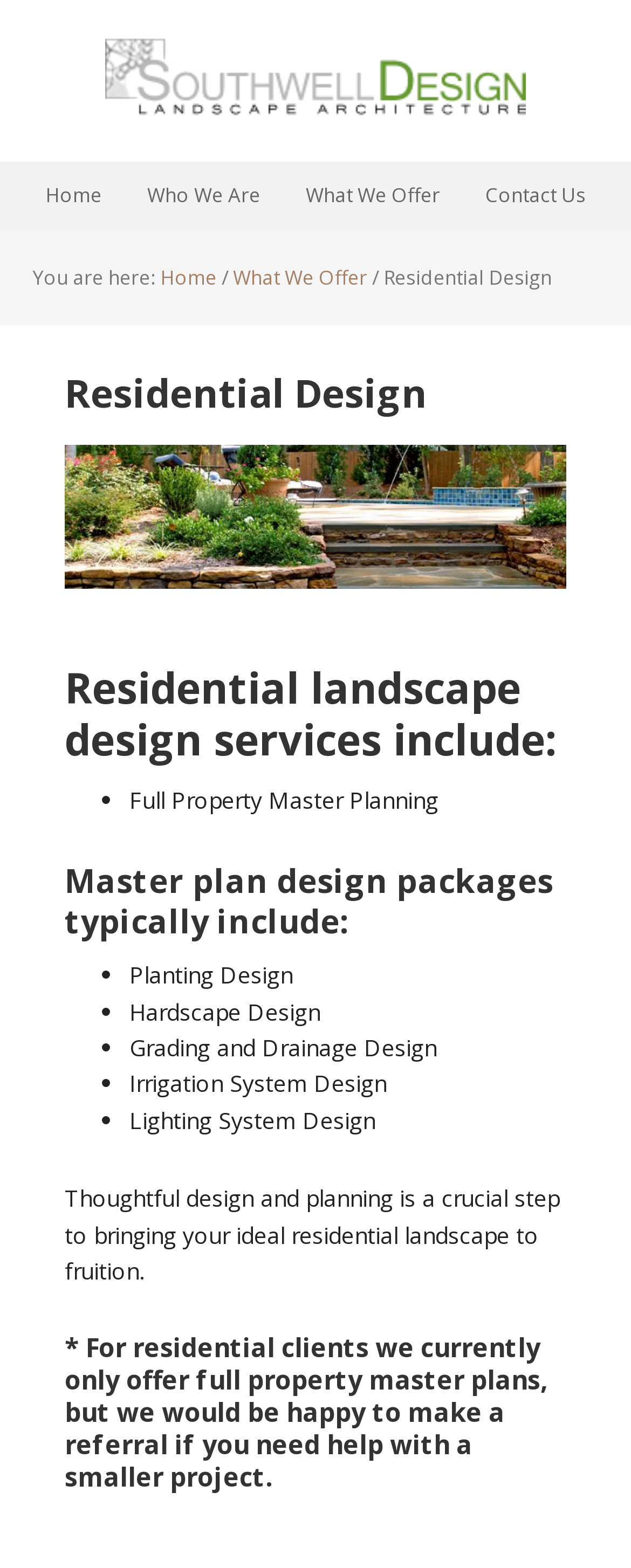Please study the image and answer the question comprehensively:
Who is the target audience for the full property master plans?

The webpage mentions that for residential clients, they currently only offer full property master plans, implying that the target audience for this service is residential clients.